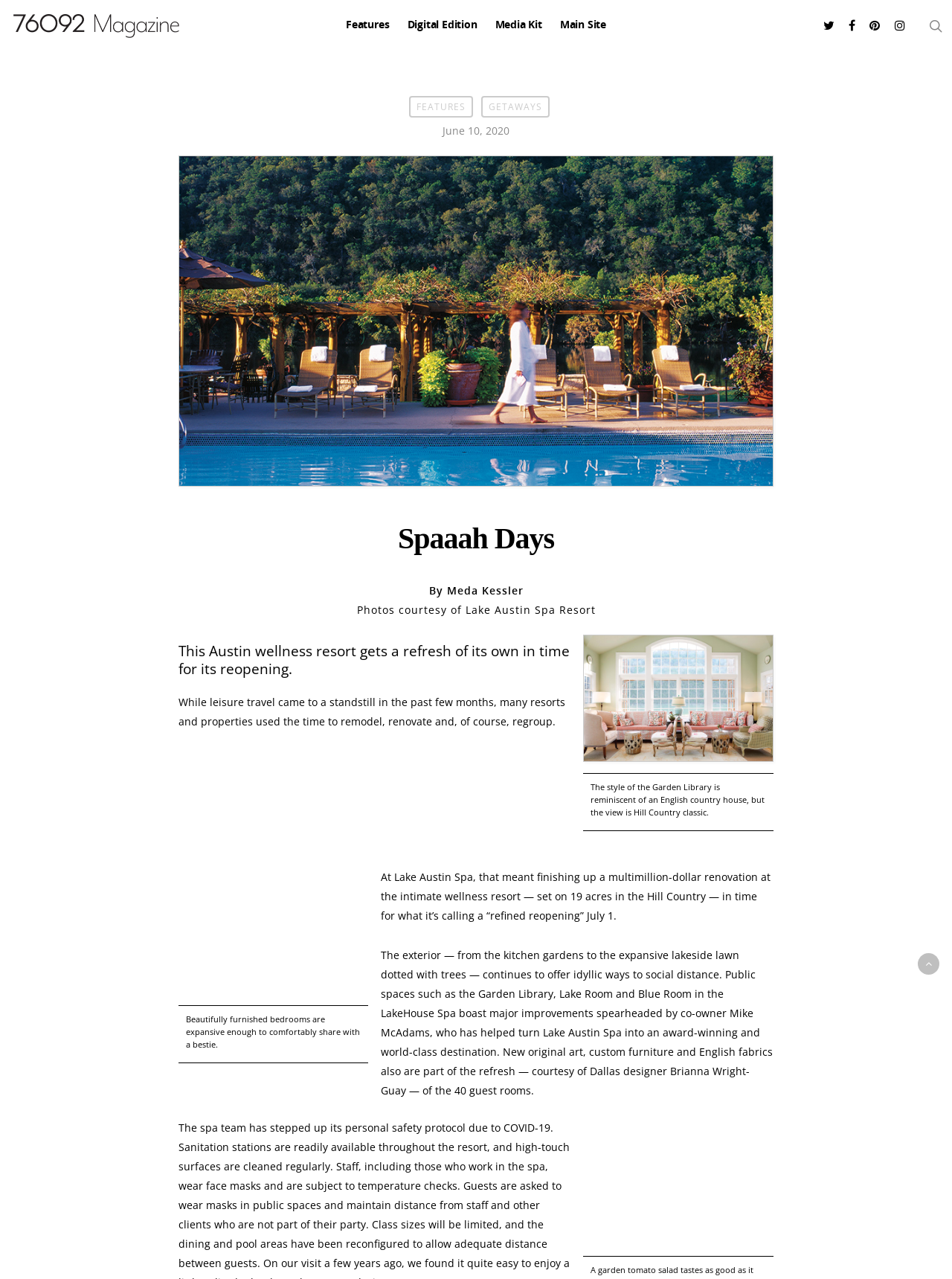Respond to the question below with a single word or phrase: What is the date mentioned in the article?

June 10, 2020